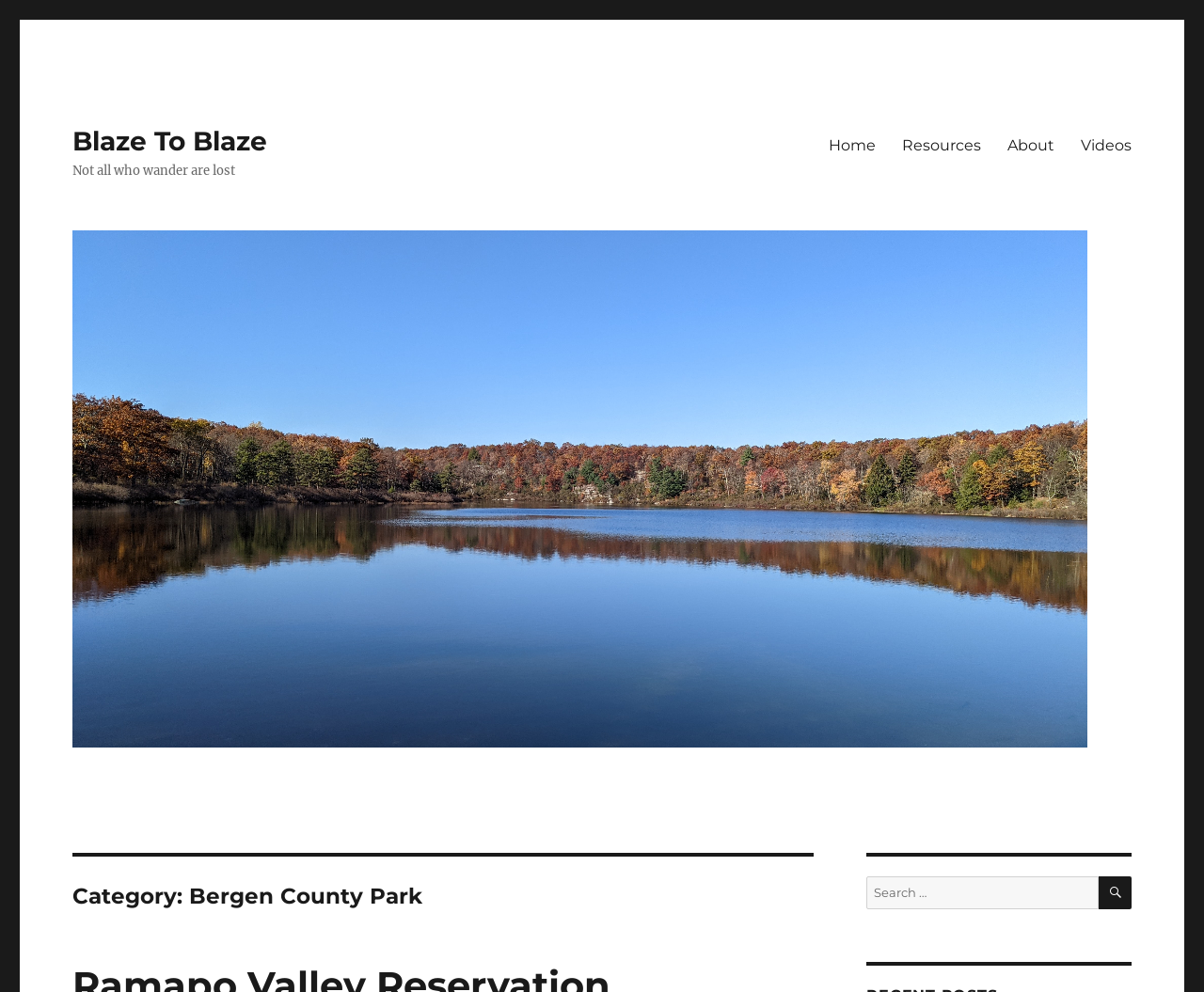What is the purpose of the search box? Observe the screenshot and provide a one-word or short phrase answer.

To search for something